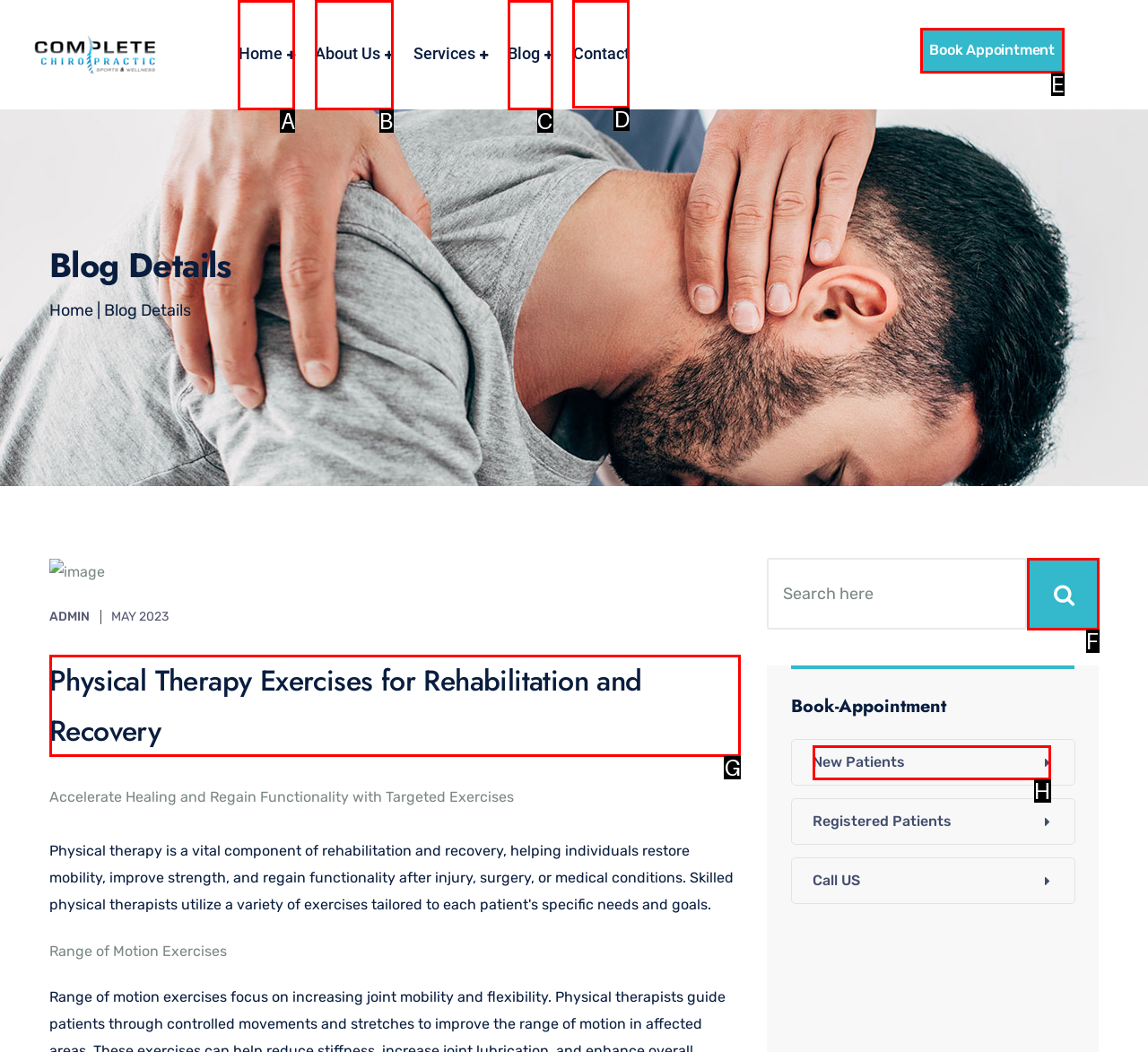Choose the letter of the element that should be clicked to complete the task: Read the 'Physical Therapy Exercises for Rehabilitation and Recovery' article
Answer with the letter from the possible choices.

G